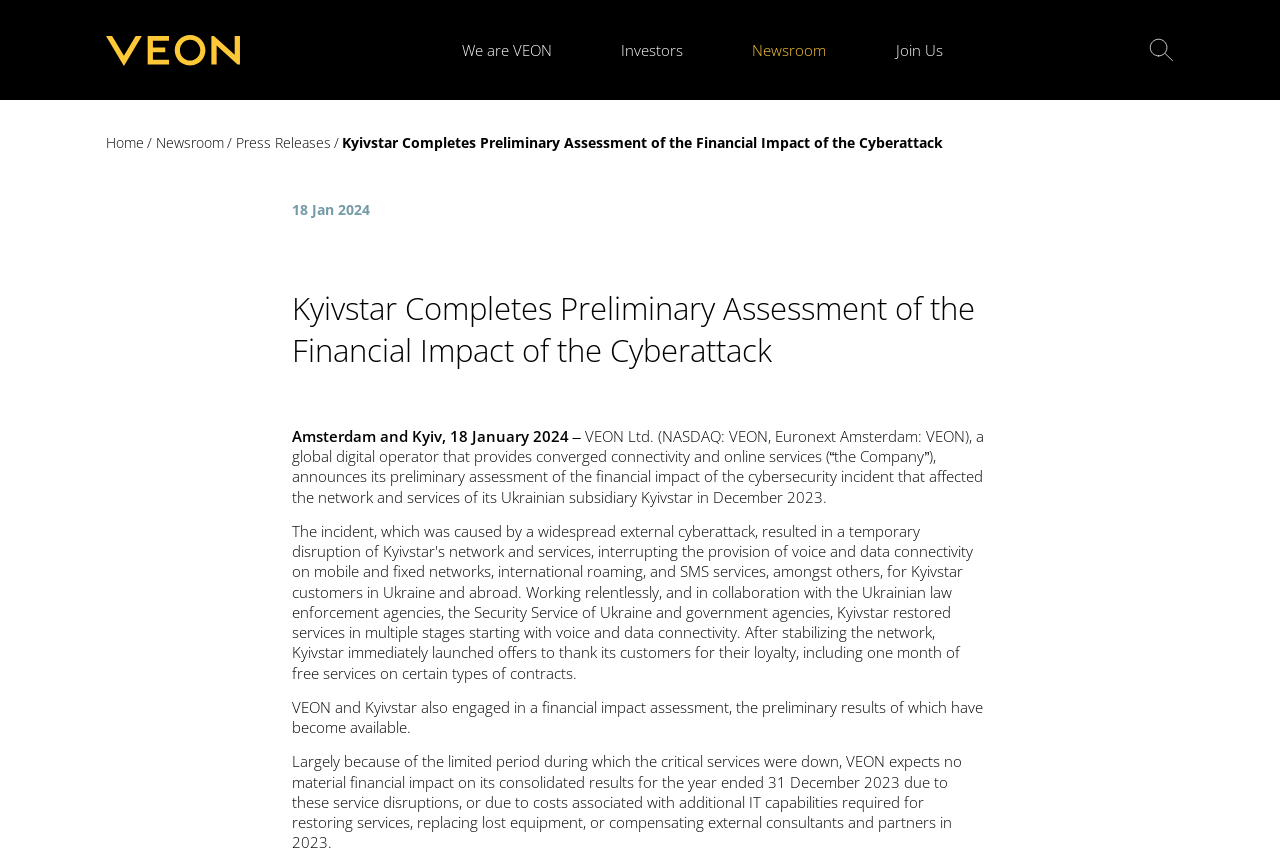Generate a thorough caption that explains the contents of the webpage.

The webpage appears to be a news article or press release from VEON, a global digital operator. At the top, there is a header section with several links, including "We are VEON", "Investors", "Newsroom", and "Join Us". To the right of these links, there is a search box and a section labeled "QUICK LINKS" with additional links to "We are VEON", "Leadership", and "Press Releases". Below this header section, there are several links to navigate to different parts of the website, including "Home", "Newsroom", and "Press Releases".

The main content of the webpage is an article titled "Kyivstar Completes Preliminary Assessment of the Financial Impact of the Cyberattack". The article is dated "18 Jan 2024" and has a brief introduction stating that VEON Ltd. announces its preliminary assessment of the financial impact of a cybersecurity incident that affected its Ukrainian subsidiary Kyivstar in December 2023. The article then provides more details about the financial impact assessment, including the preliminary results and the expected effects on VEON's consolidated results for the year ended 31 December 2023.